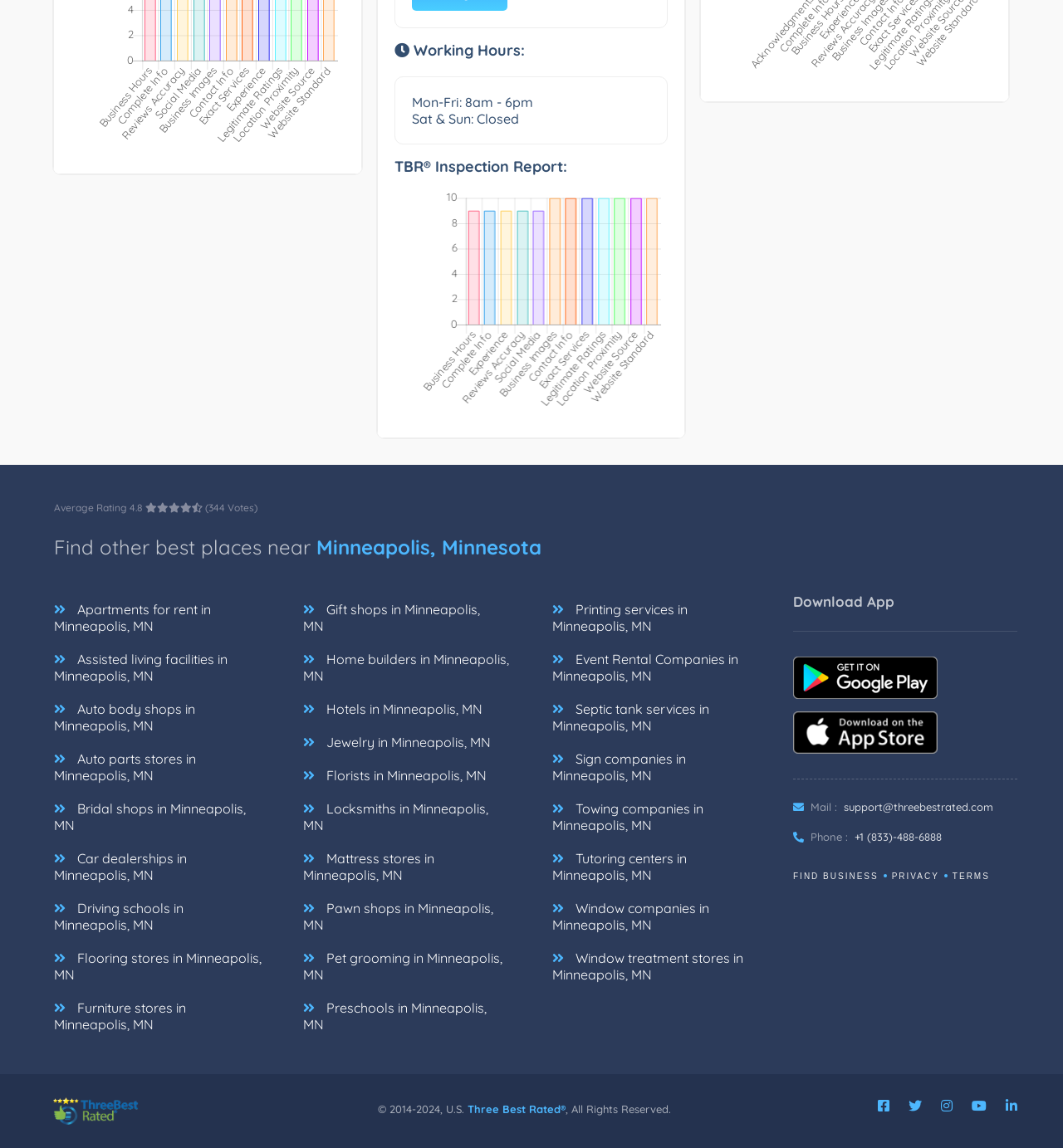Pinpoint the bounding box coordinates of the area that should be clicked to complete the following instruction: "Find apartments for rent in Minneapolis, MN". The coordinates must be given as four float numbers between 0 and 1, i.e., [left, top, right, bottom].

[0.051, 0.516, 0.198, 0.559]